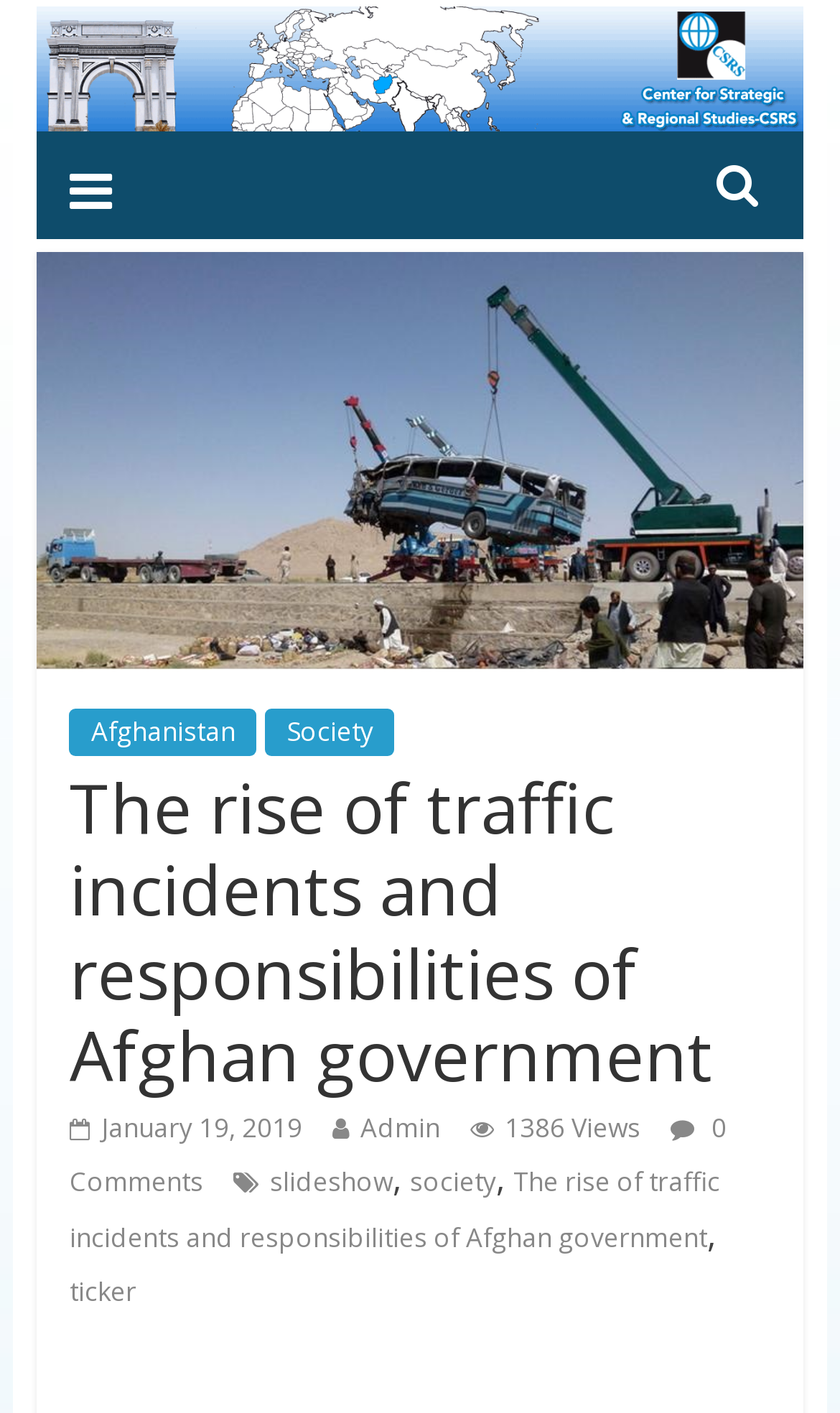Determine the bounding box of the UI component based on this description: "alt="CSRS En"". The bounding box coordinates should be four float values between 0 and 1, i.e., [left, top, right, bottom].

[0.044, 0.006, 0.956, 0.04]